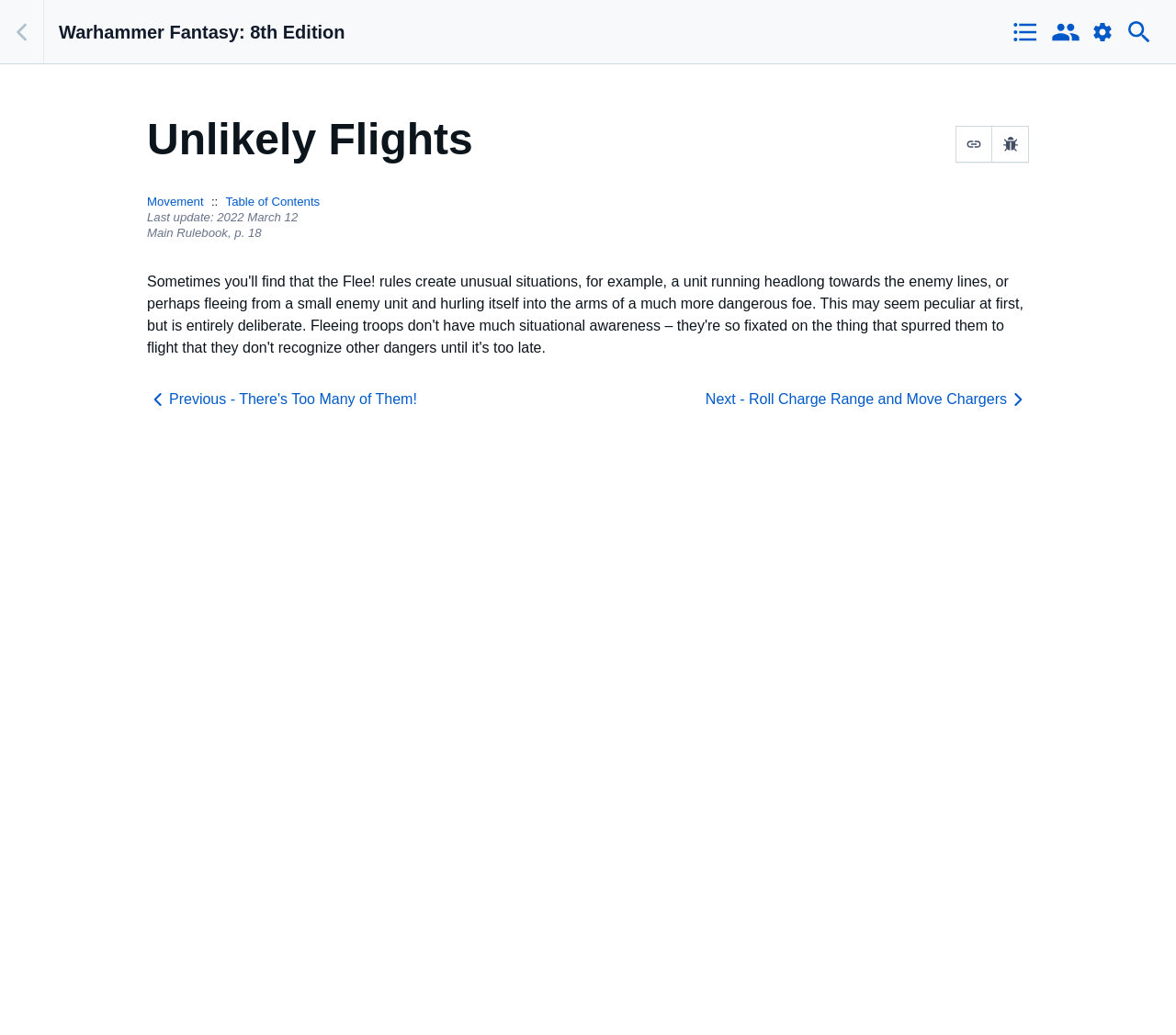What is the next topic in the sequence?
Please provide a comprehensive and detailed answer to the question.

The next topic in the sequence is obtained from the link 'Next - Roll Charge Range and Move Chargers' which is present on the webpage, indicating that the next topic in the sequence is 'Roll Charge Range and Move Chargers'.